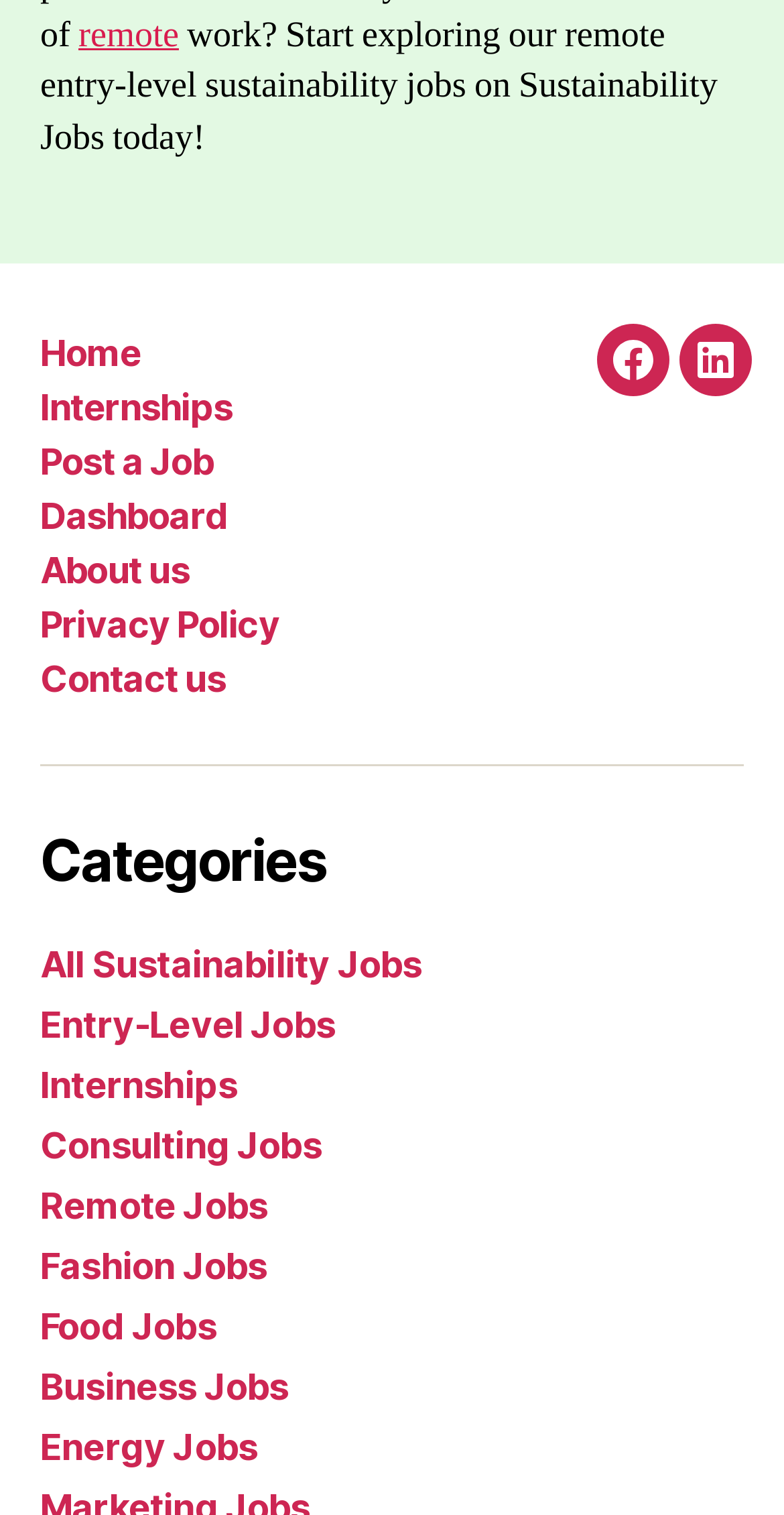Specify the bounding box coordinates of the area to click in order to execute this command: 'Explore remote entry-level sustainability jobs'. The coordinates should consist of four float numbers ranging from 0 to 1, and should be formatted as [left, top, right, bottom].

[0.1, 0.008, 0.228, 0.039]